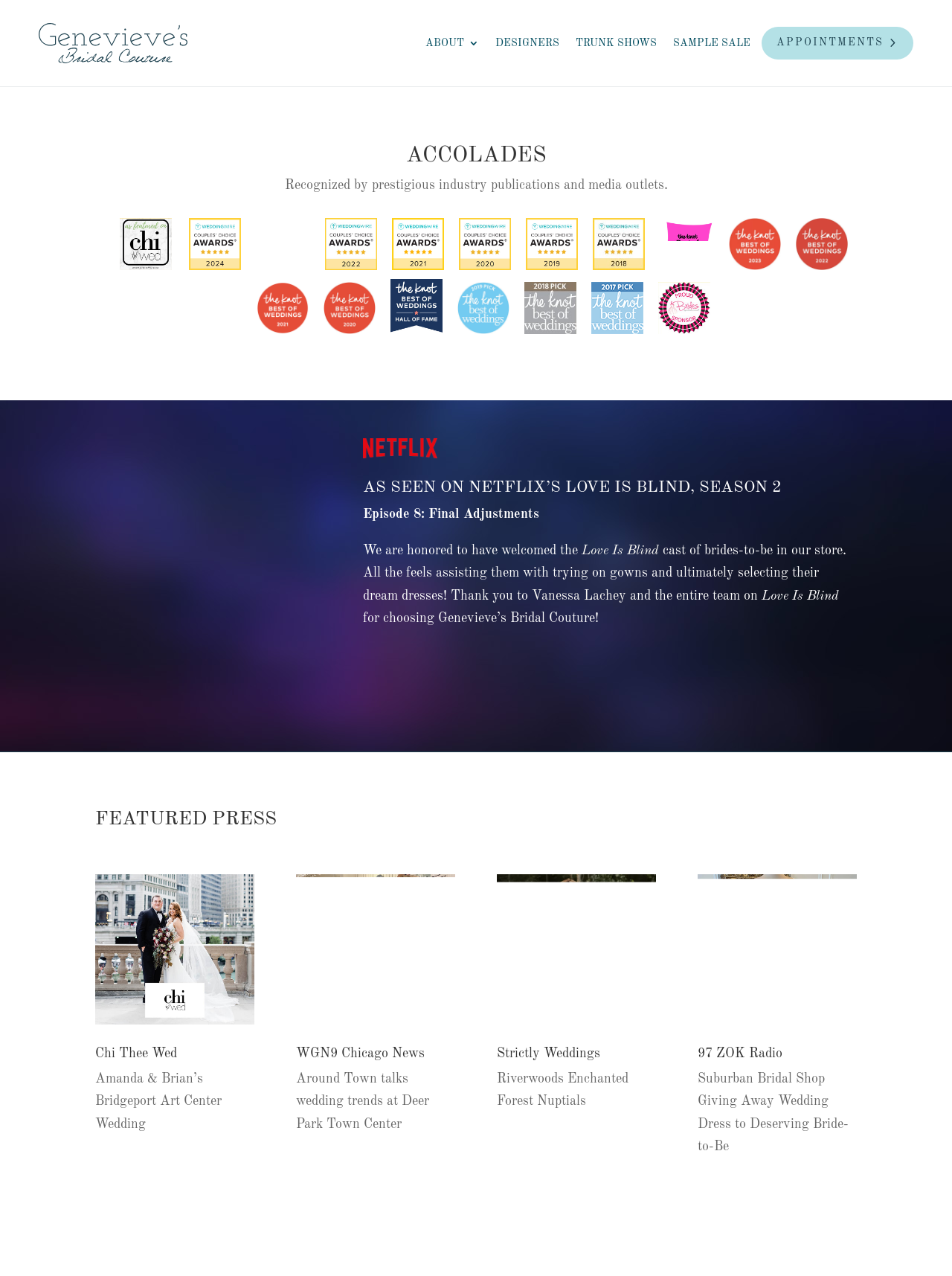What is the theme of the webpage?
Carefully analyze the image and provide a thorough answer to the question.

I analyzed the content of the webpage and found that it is primarily focused on wedding dresses, with sections about awards, press features, and a TV show feature, all of which are related to wedding dresses and bridal couture.